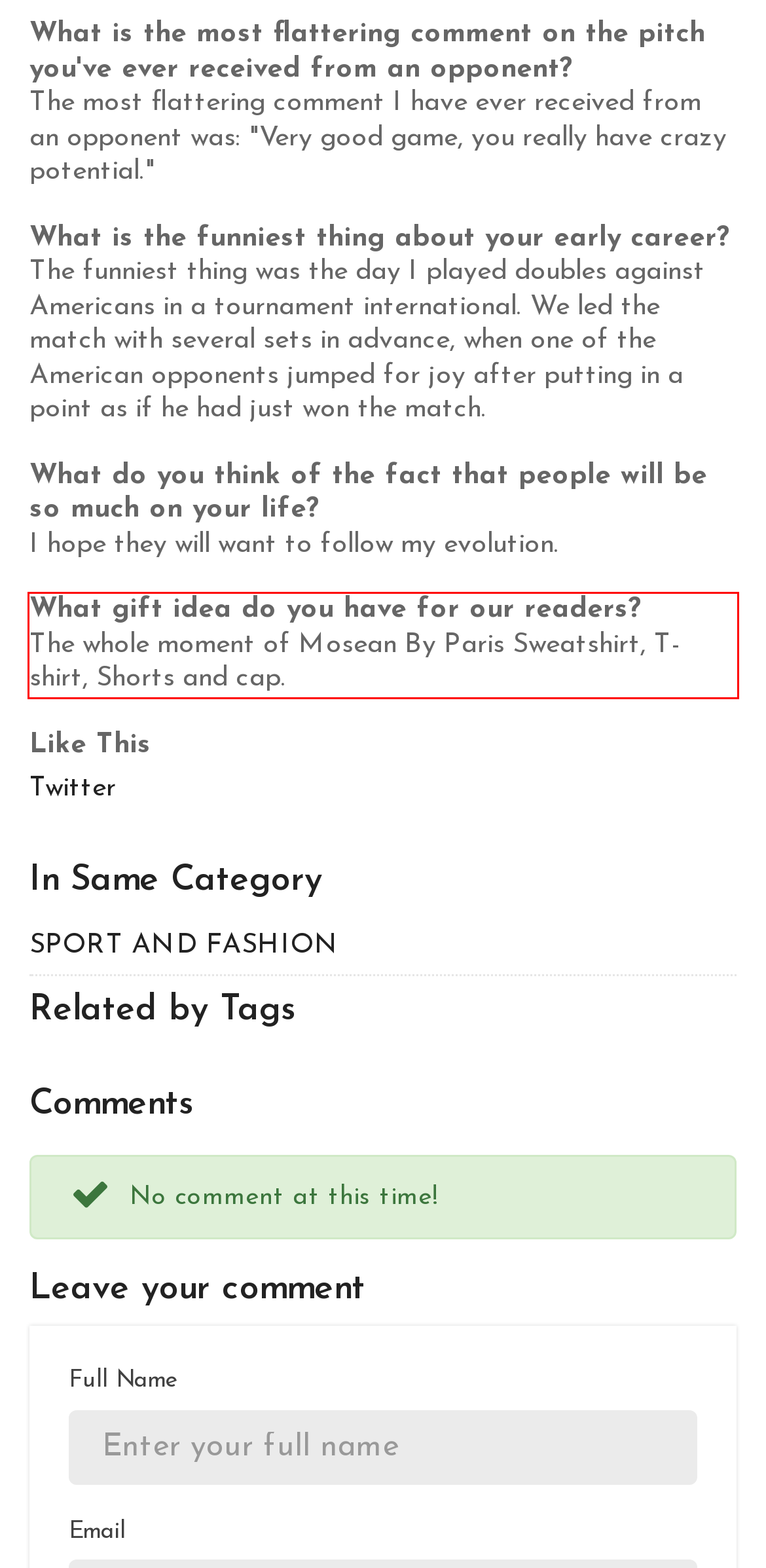Examine the screenshot of the webpage, locate the red bounding box, and perform OCR to extract the text contained within it.

What gift idea do you have for our readers? The whole moment of Mosean By Paris Sweatshirt, T-shirt, Shorts and cap.